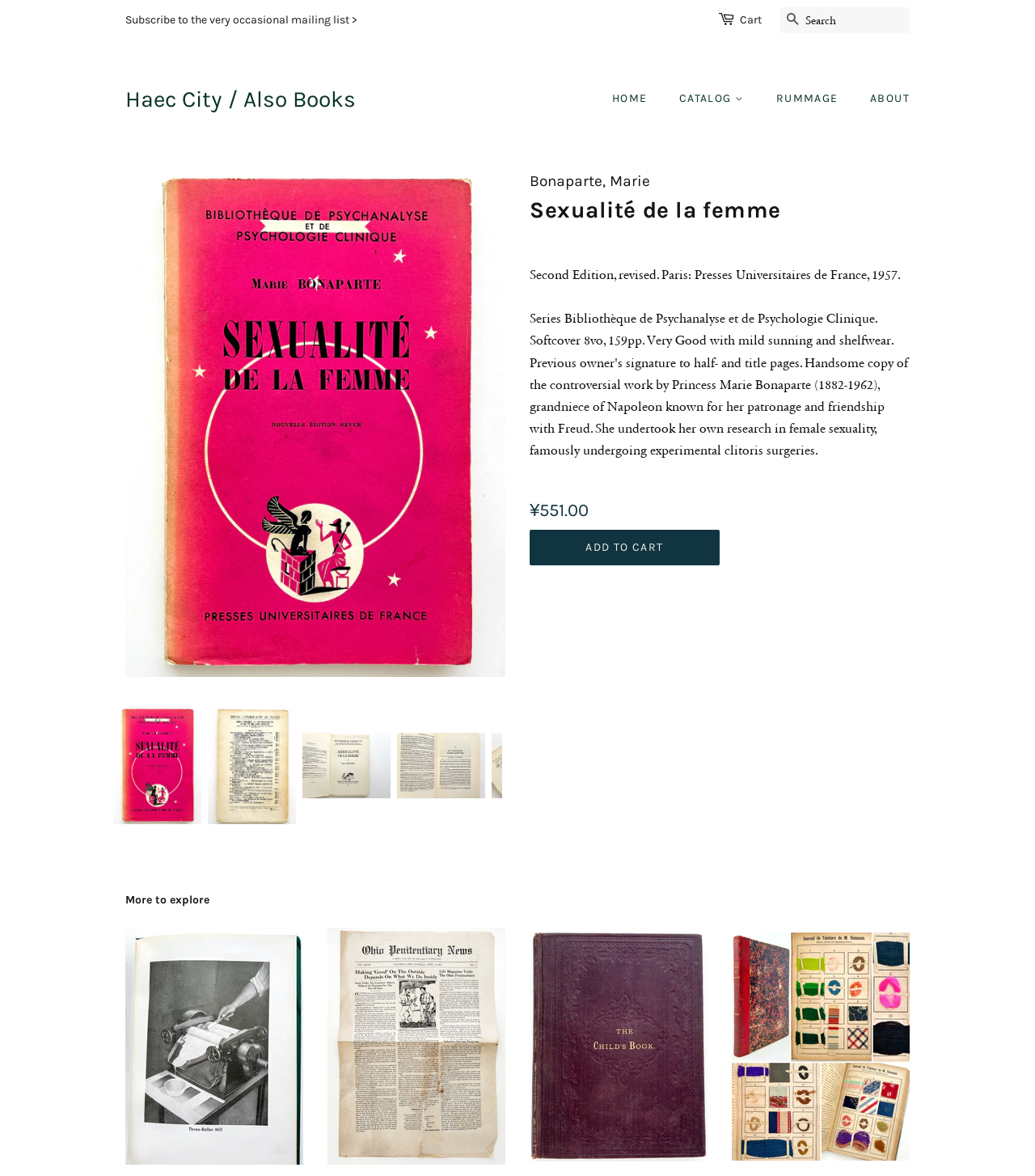Determine the bounding box for the UI element that matches this description: "Objects".

[0.644, 0.144, 0.731, 0.168]